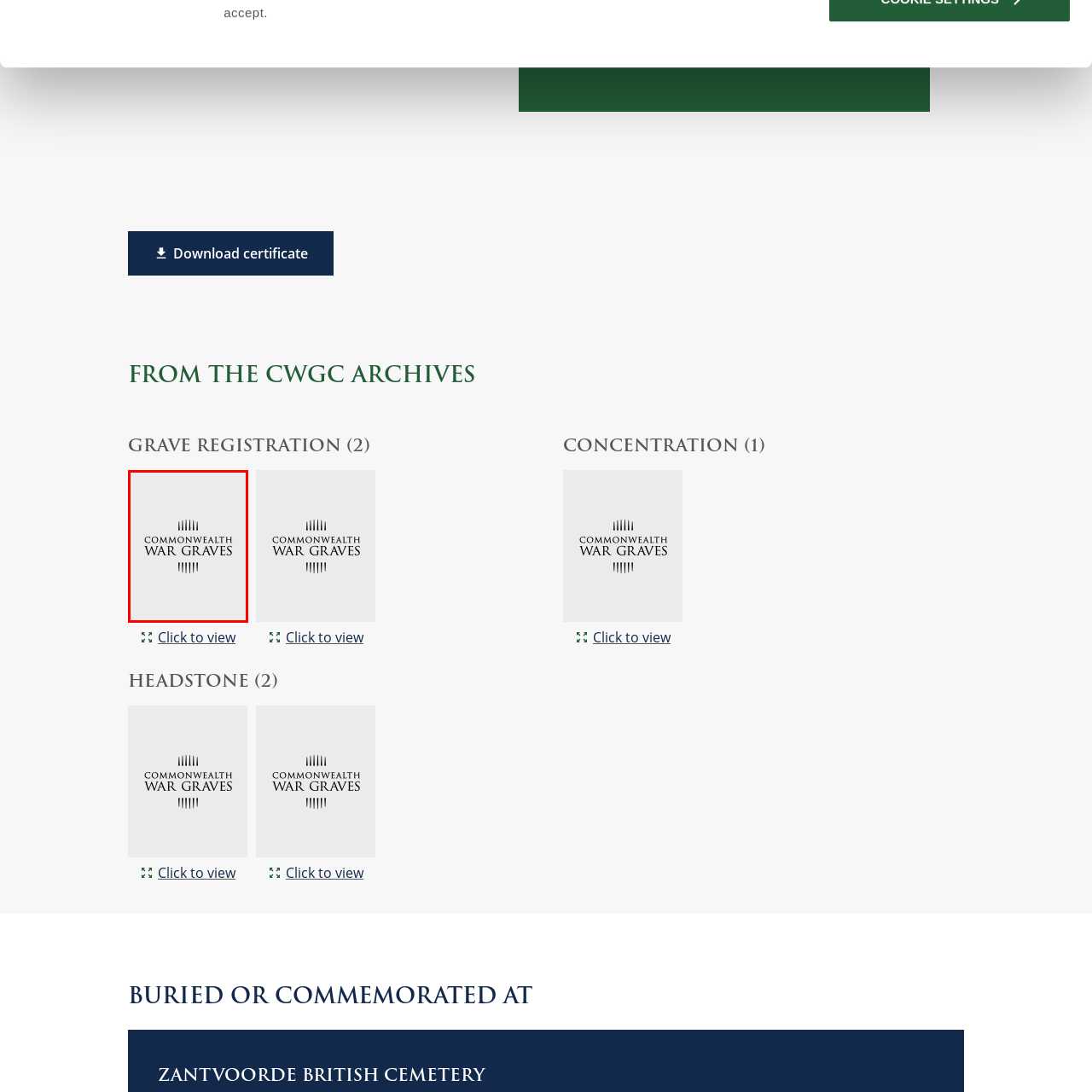What does the image commemorate?
Please carefully analyze the image highlighted by the red bounding box and give a thorough response based on the visual information contained within that section.

The image is part of the 'Grave Registration Documents' section, highlighting the importance of preserving and honoring the memories of individuals buried or commemorated at war graves, which suggests that the image commemorates the service and sacrifice of those who died in military conflicts.